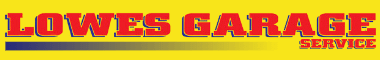Answer the question in one word or a short phrase:
What is the focus of the brand?

auto repair services